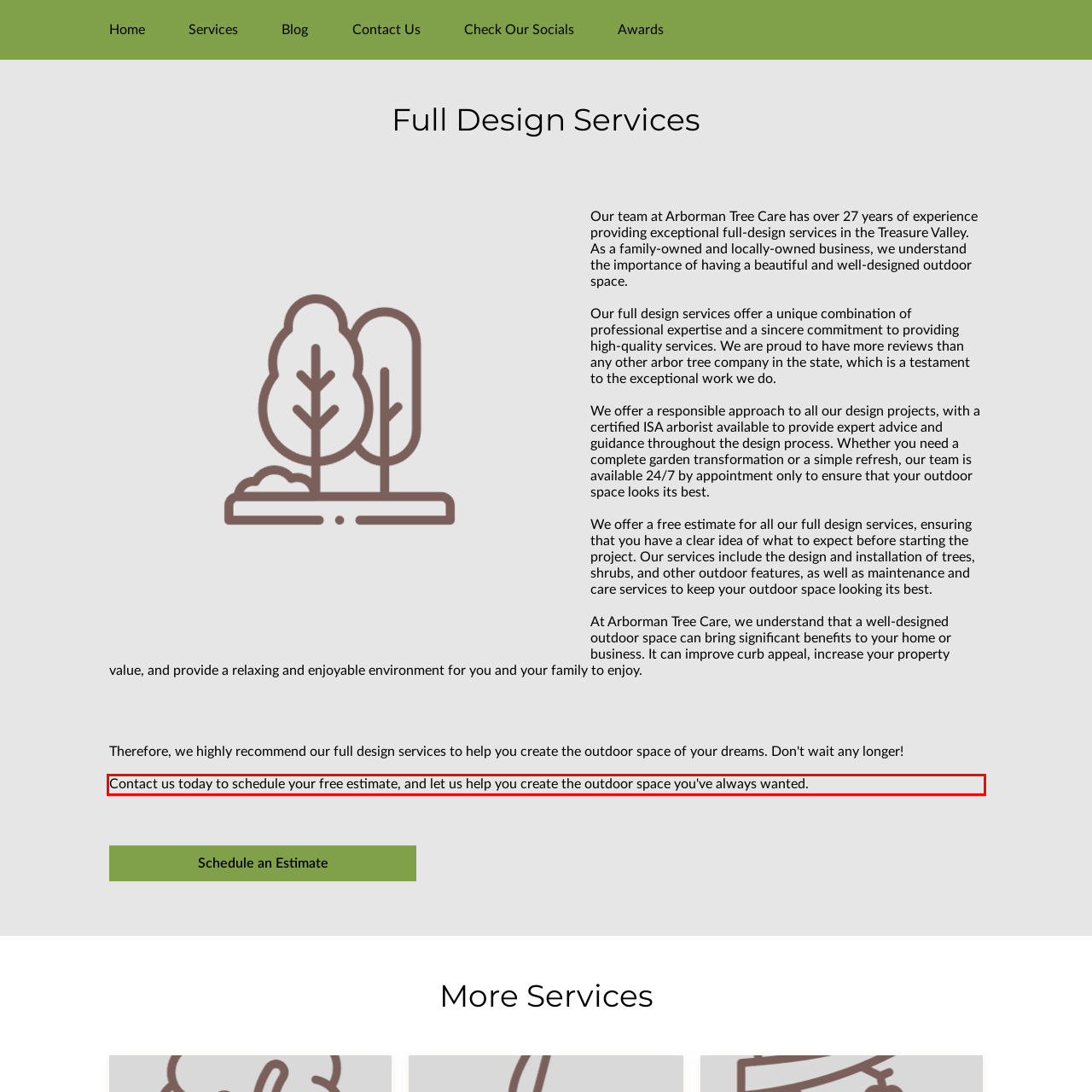From the given screenshot of a webpage, identify the red bounding box and extract the text content within it.

Contact us today to schedule your free estimate, and let us help you create the outdoor space you've always wanted.